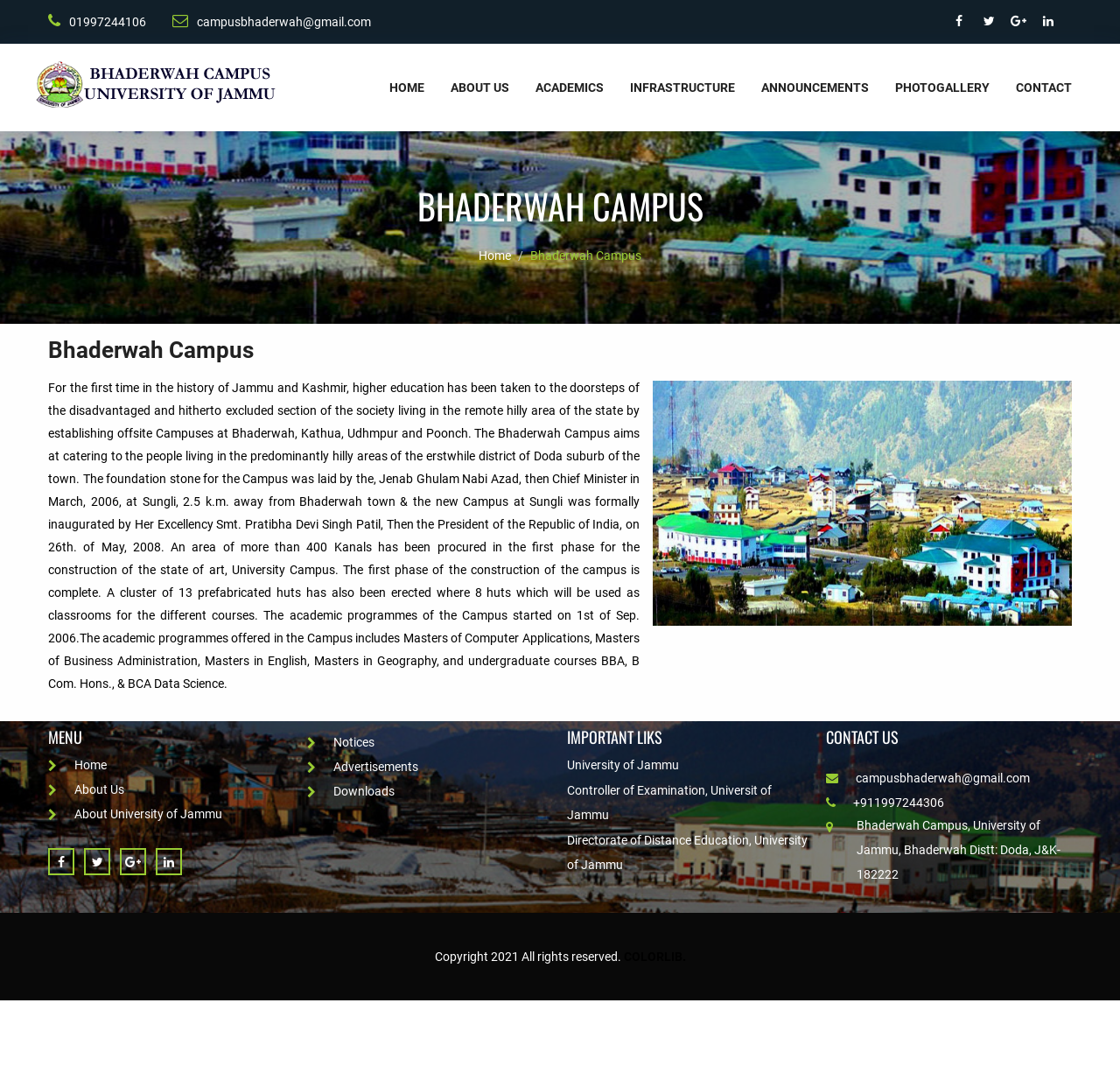Find the bounding box coordinates for the area that must be clicked to perform this action: "View the ABOUT US page".

[0.379, 0.041, 0.455, 0.122]